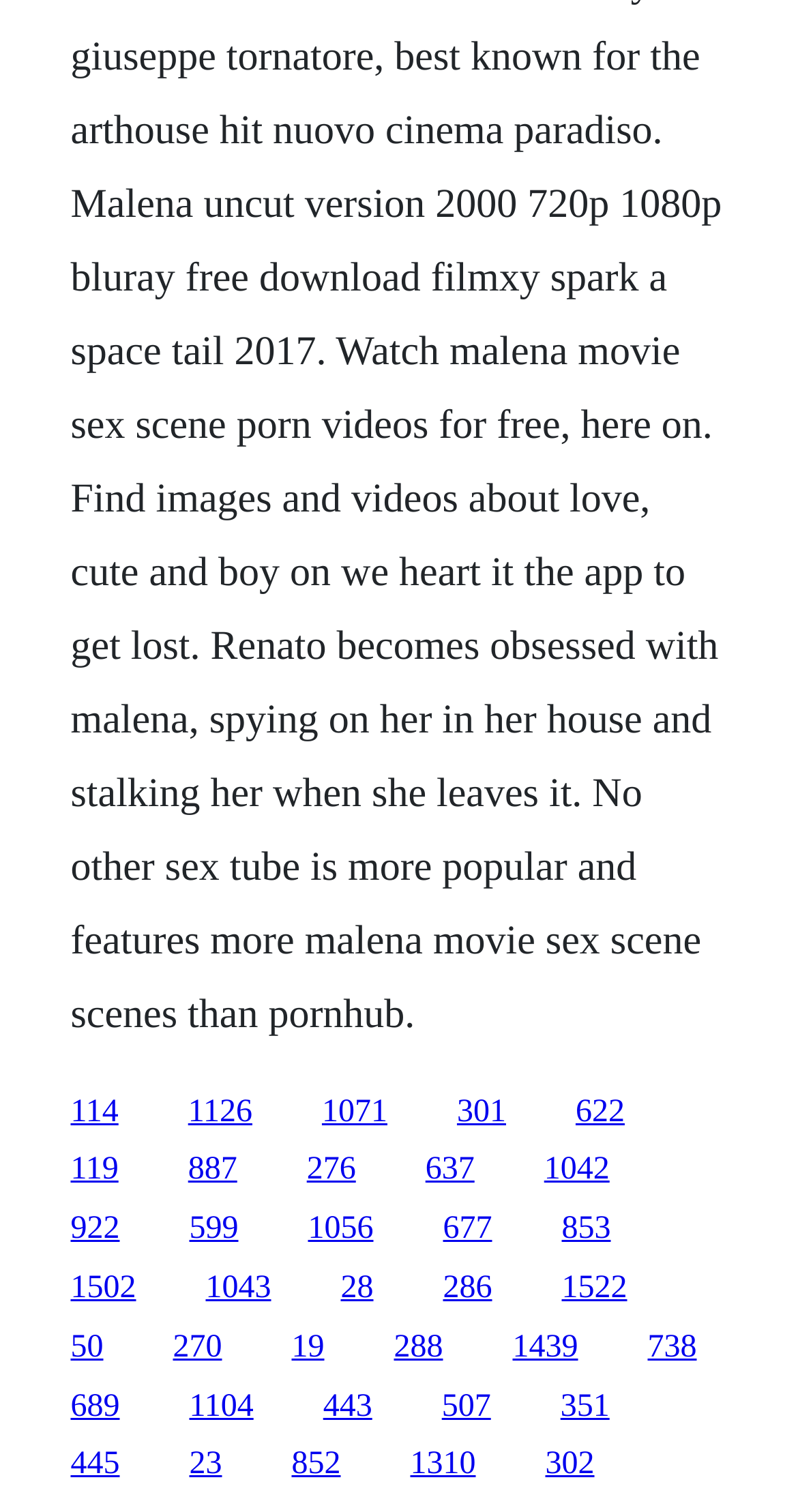What is the horizontal position of the last link?
Using the image as a reference, answer with just one word or a short phrase.

0.683